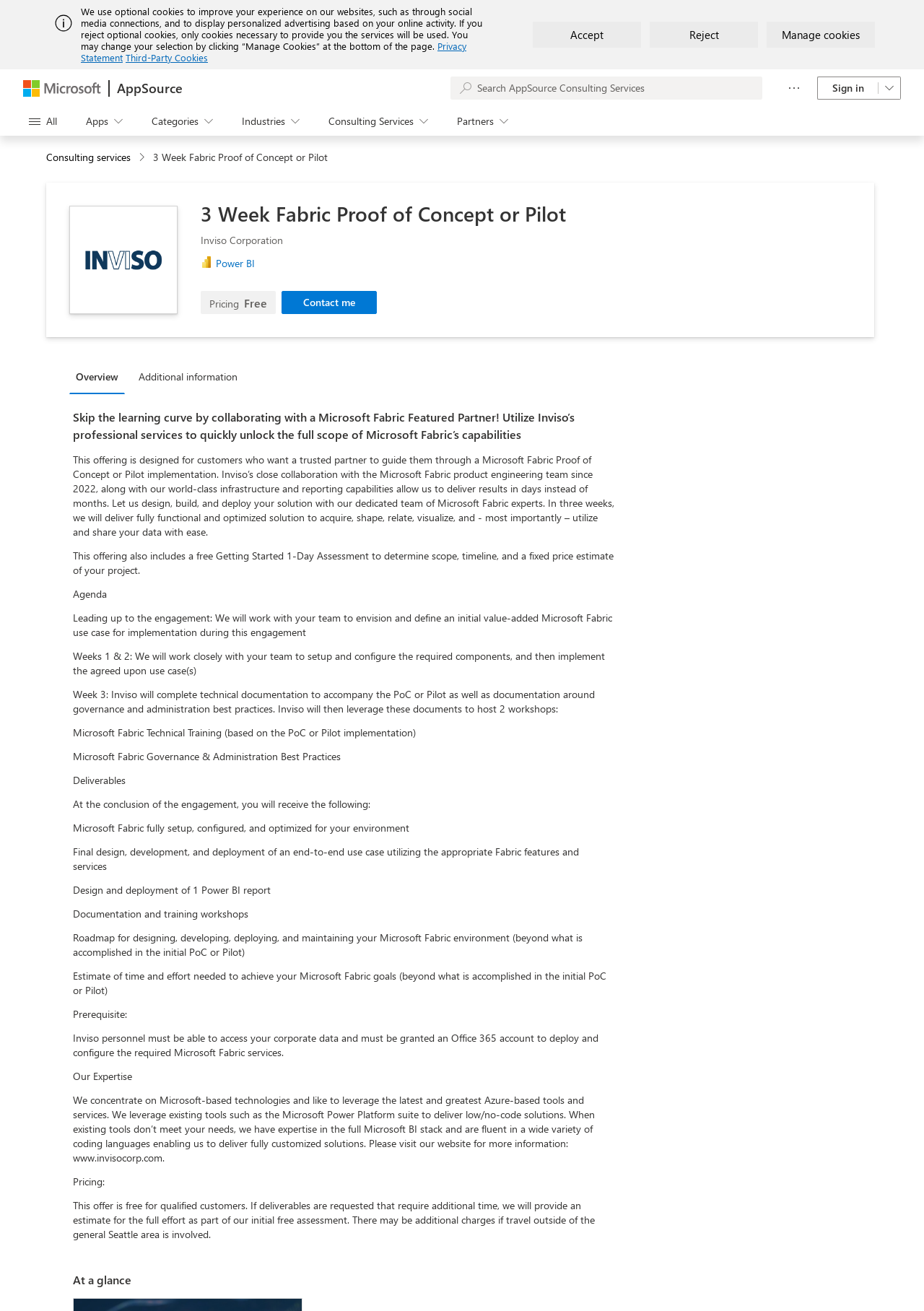Please identify the bounding box coordinates of the element that needs to be clicked to execute the following command: "Contact me". Provide the bounding box using four float numbers between 0 and 1, formatted as [left, top, right, bottom].

[0.305, 0.222, 0.408, 0.24]